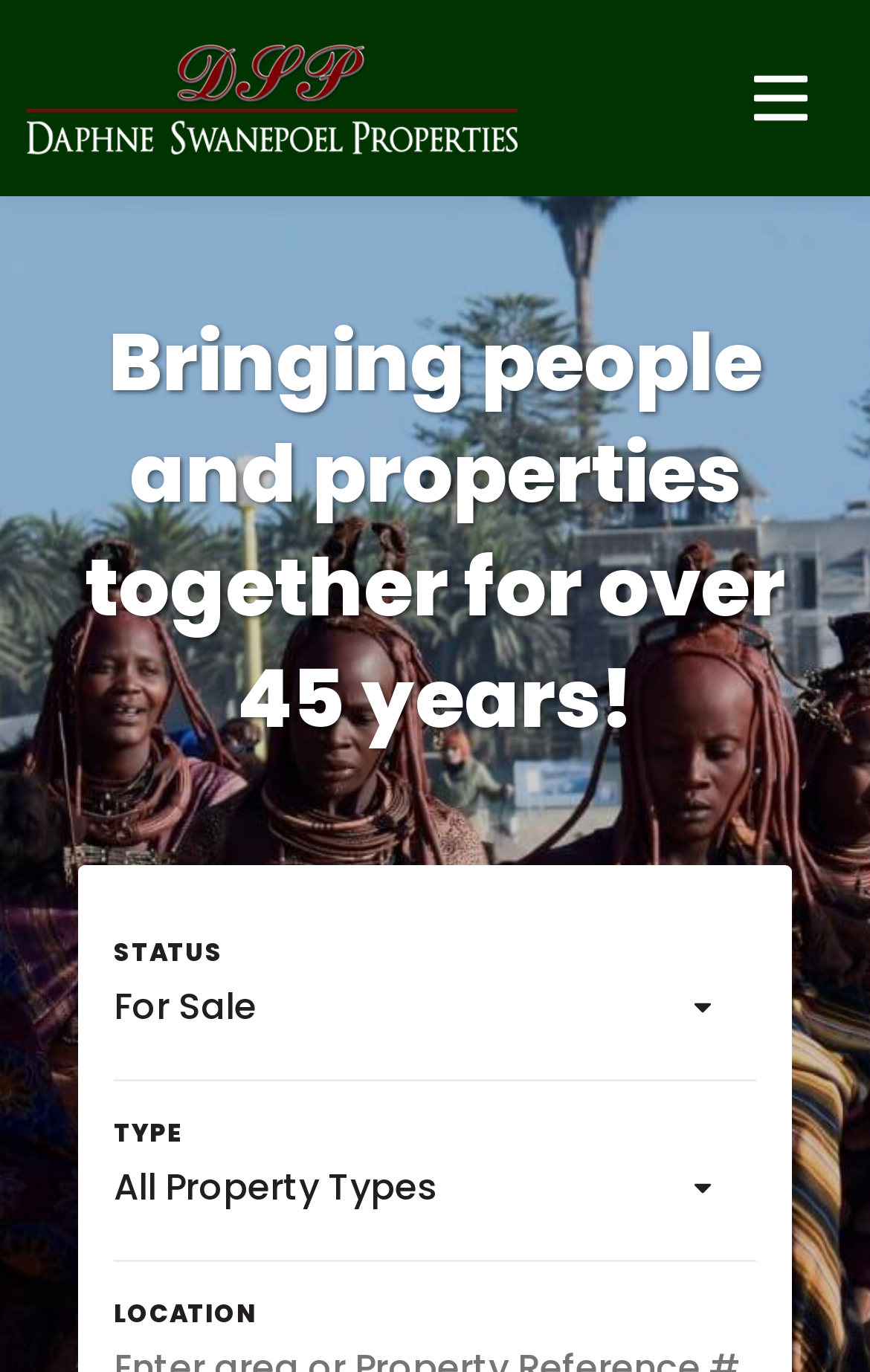Provide a thorough summary of the webpage.

The webpage is a property listing website for Daphne Swanepoel Properties, specializing in properties for sale and rent in Namibia. At the top left corner, there is a logo of Daphne Swanepoel Properties, accompanied by a navigation menu with links to "Home", "News", "About Us", "Contact", and "Favourites". 

Below the navigation menu, there is a prominent heading that reads "Bringing people and properties together for over 45 years!", taking up the full width of the page. 

Further down, there are two sections, one labeled "For Sale" and the other labeled "All Property Types". The "For Sale" section is positioned above the "All Property Types" section. There are no visible property listings or images of properties on this page, but there are several small, unidentified images scattered throughout the page, possibly used as icons or decorations.